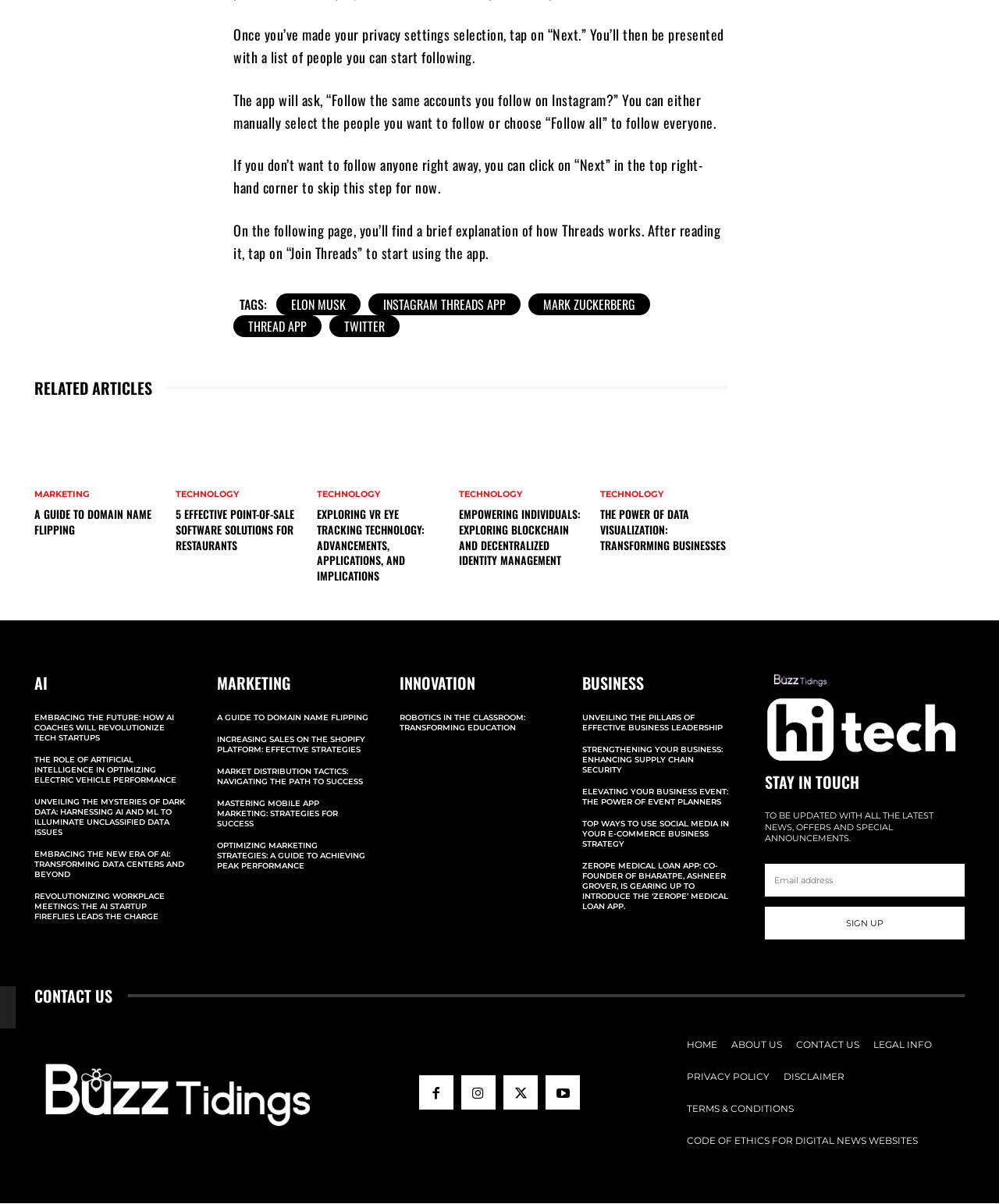Can you find the bounding box coordinates for the element to click on to achieve the instruction: "Click on 'ELON MUSK'"?

[0.277, 0.243, 0.361, 0.262]